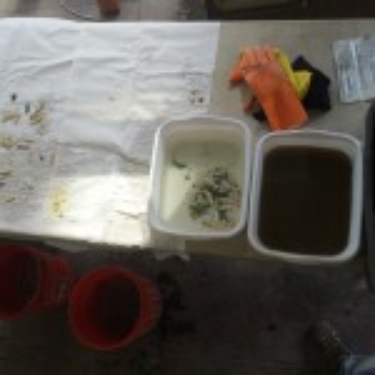Explain the contents of the image with as much detail as possible.

The image presents a work area cluttered with materials used in the cleaning process of mosaic glass. On a table covered with a white cloth, there are two plastic containers: one holds soapy water with remnants of materials, while the other contains a dark, murky liquid, likely filled with years of accumulated dirt and soot. A pair of orange rubber gloves lies nearby, indicating the hands-on nature of the task. In the backdrop, two red buckets are visible, possibly used for further cleaning or as storage for debris. This setup suggests a meticulous effort to restore and maintain the integrity of the mosaic, which has absorbed decades of coal dust from Pittsburgh’s industrial history. The mixture of artifacts in the containers narrates a story of transformation, reflecting both the past and the care necessary for future preservation.